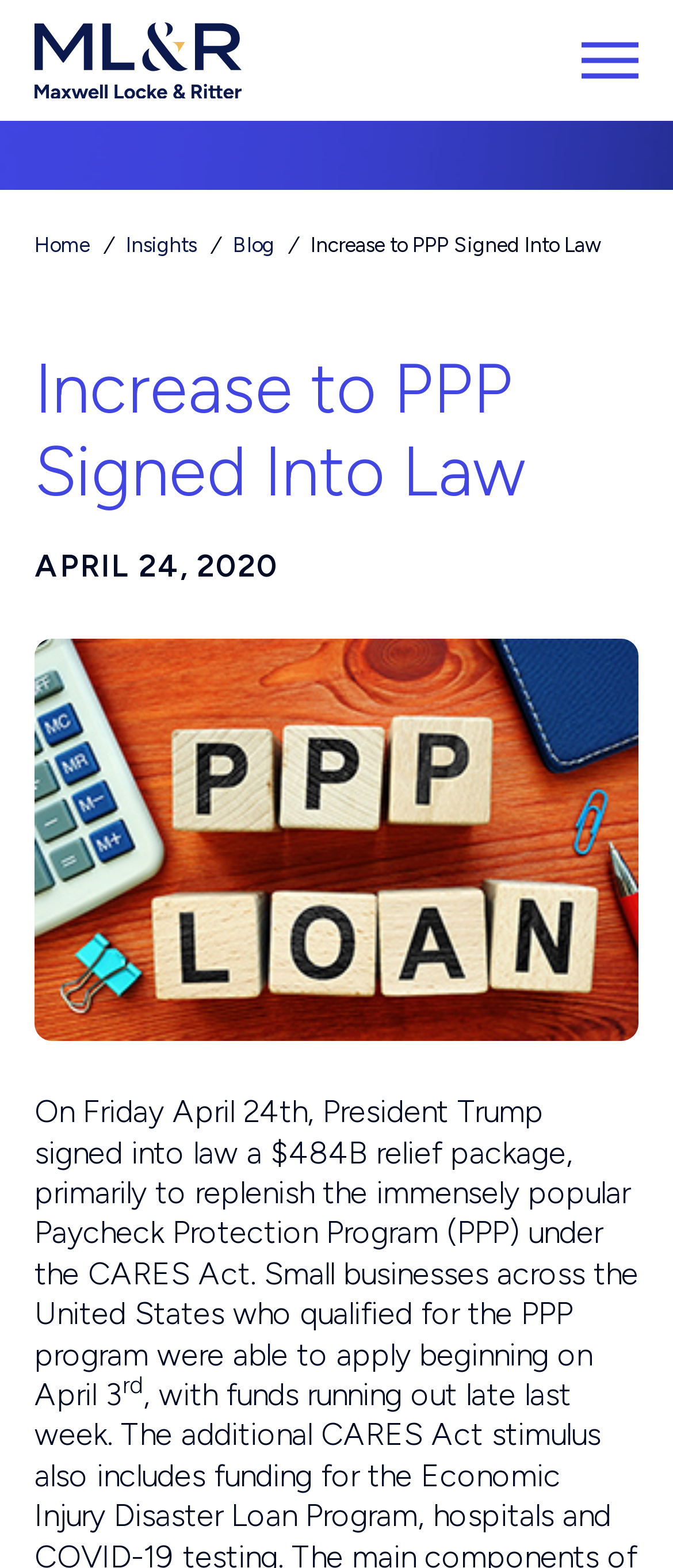Look at the image and write a detailed answer to the question: 
What is the date of the signed relief package?

I found the date by looking at the time element on the webpage, which is located below the main heading. The text inside the time element is 'APRIL 24, 2020', which indicates the date of the signed relief package.